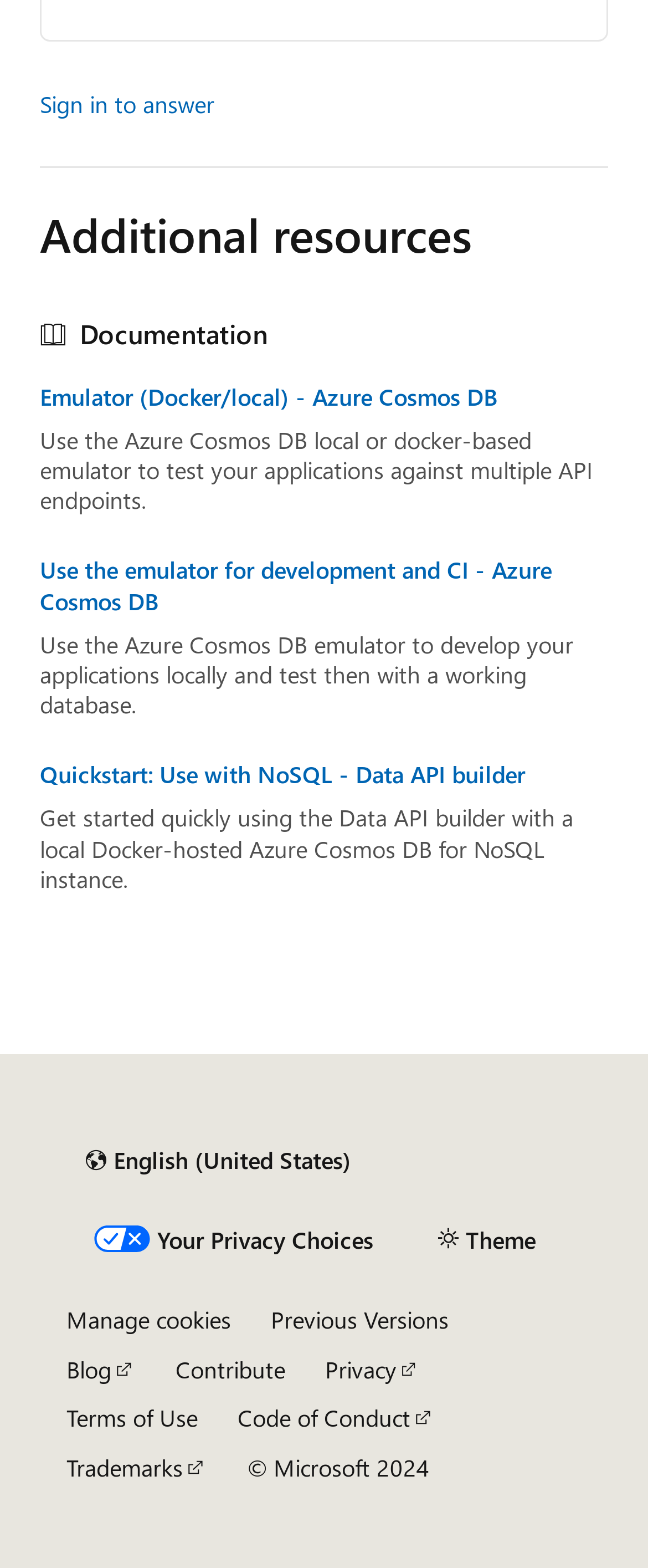What is the purpose of the Azure Cosmos DB emulator?
Please elaborate on the answer to the question with detailed information.

According to the text under the 'Additional resources' section, the Azure Cosmos DB emulator is used to test applications against multiple API endpoints, and also for development and CI.